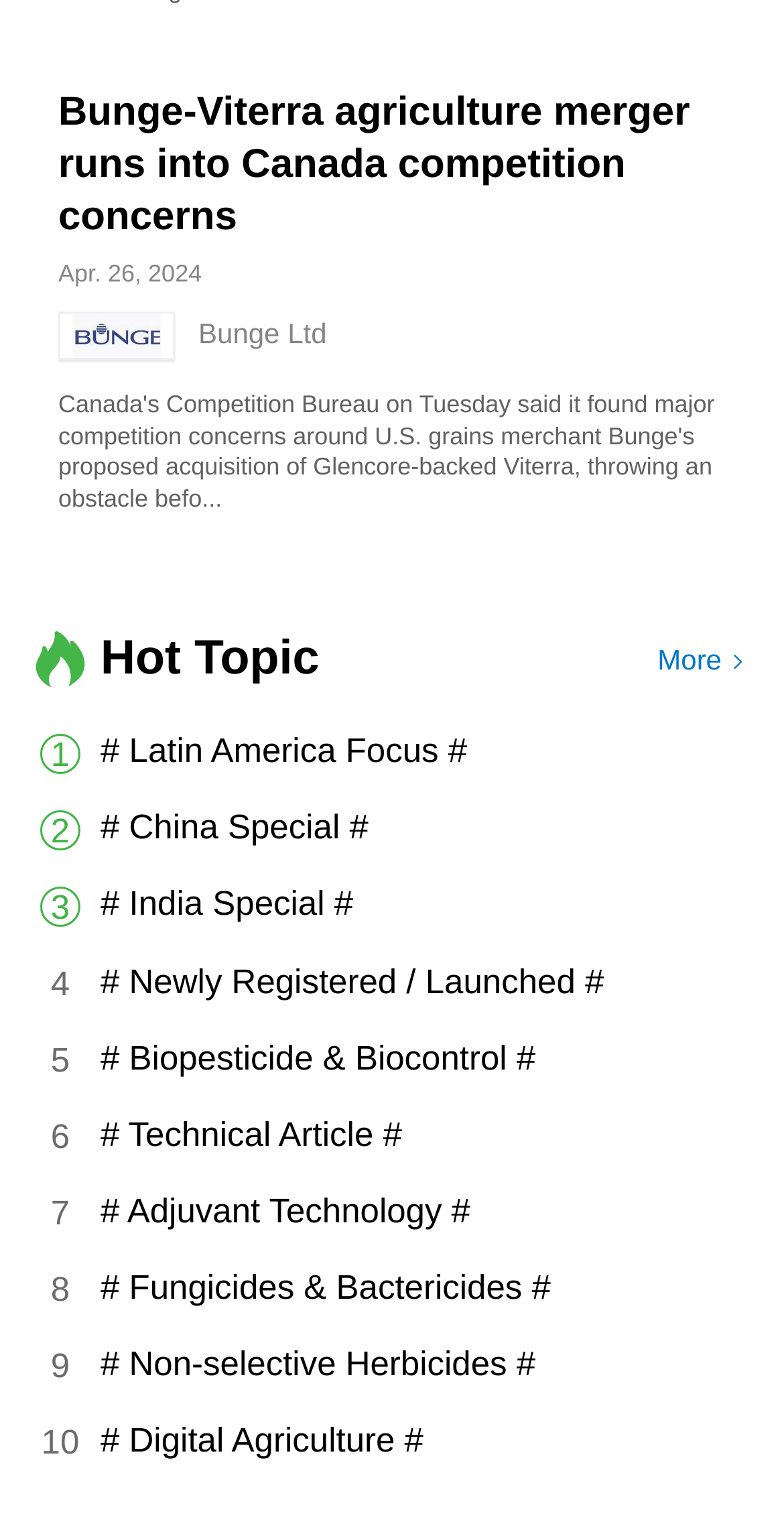How many special sections are there?
Look at the image and construct a detailed response to the question.

There are three special sections: '# Latin America Focus #', '# China Special #', and '# India Special #', which can be found in the links below the heading 'Hot Topic More\ueb94'.